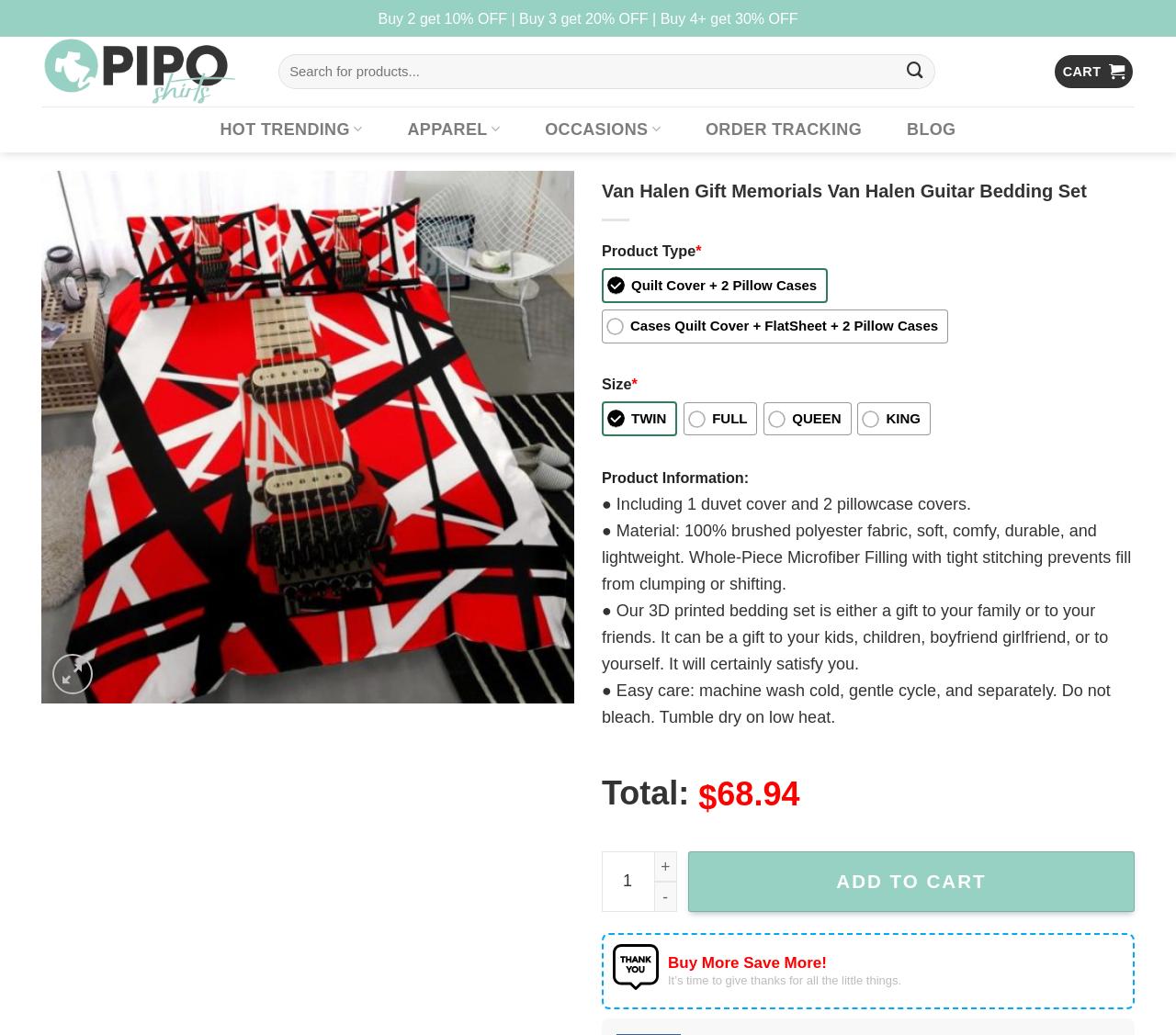Please find the bounding box coordinates of the element's region to be clicked to carry out this instruction: "View cart".

[0.897, 0.053, 0.964, 0.085]